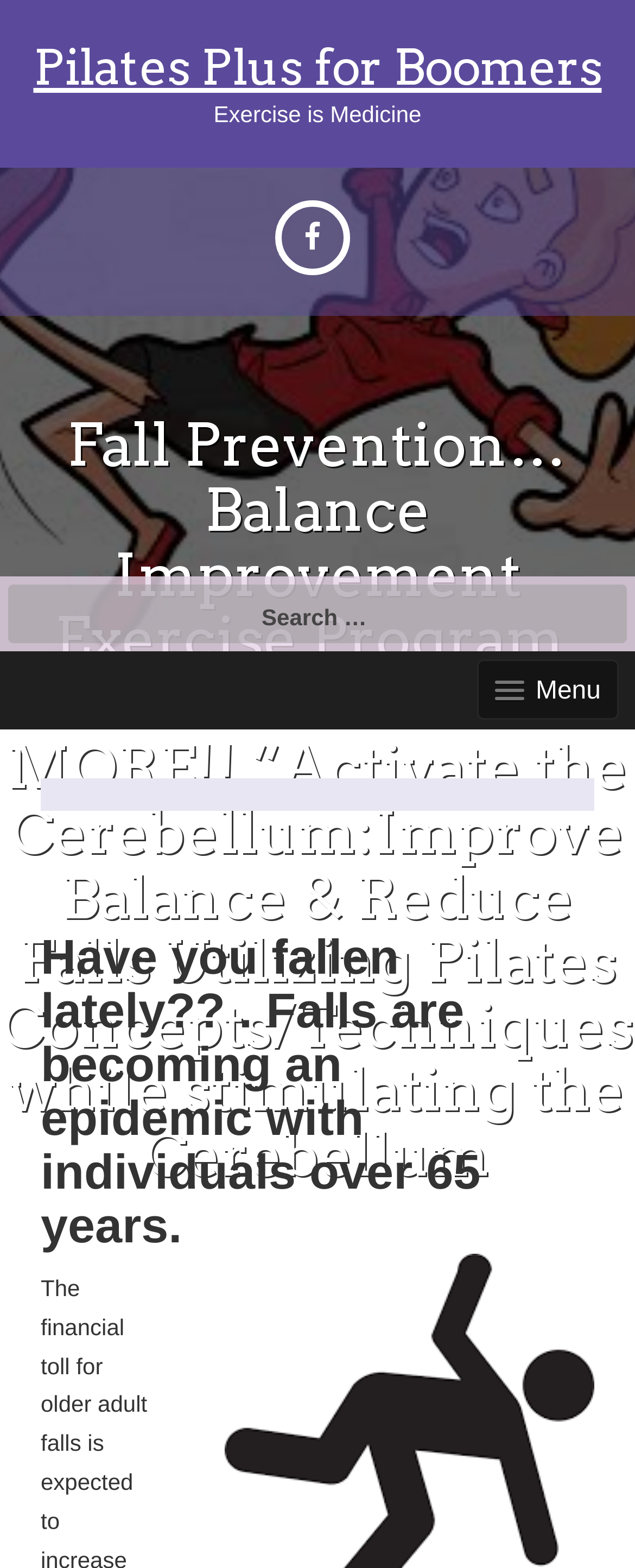Use the information in the screenshot to answer the question comprehensively: What is the purpose of the search box?

The search box is likely intended for users to search for specific content or resources within the website, as it is labeled with 'Search for:' and has a search box input field.